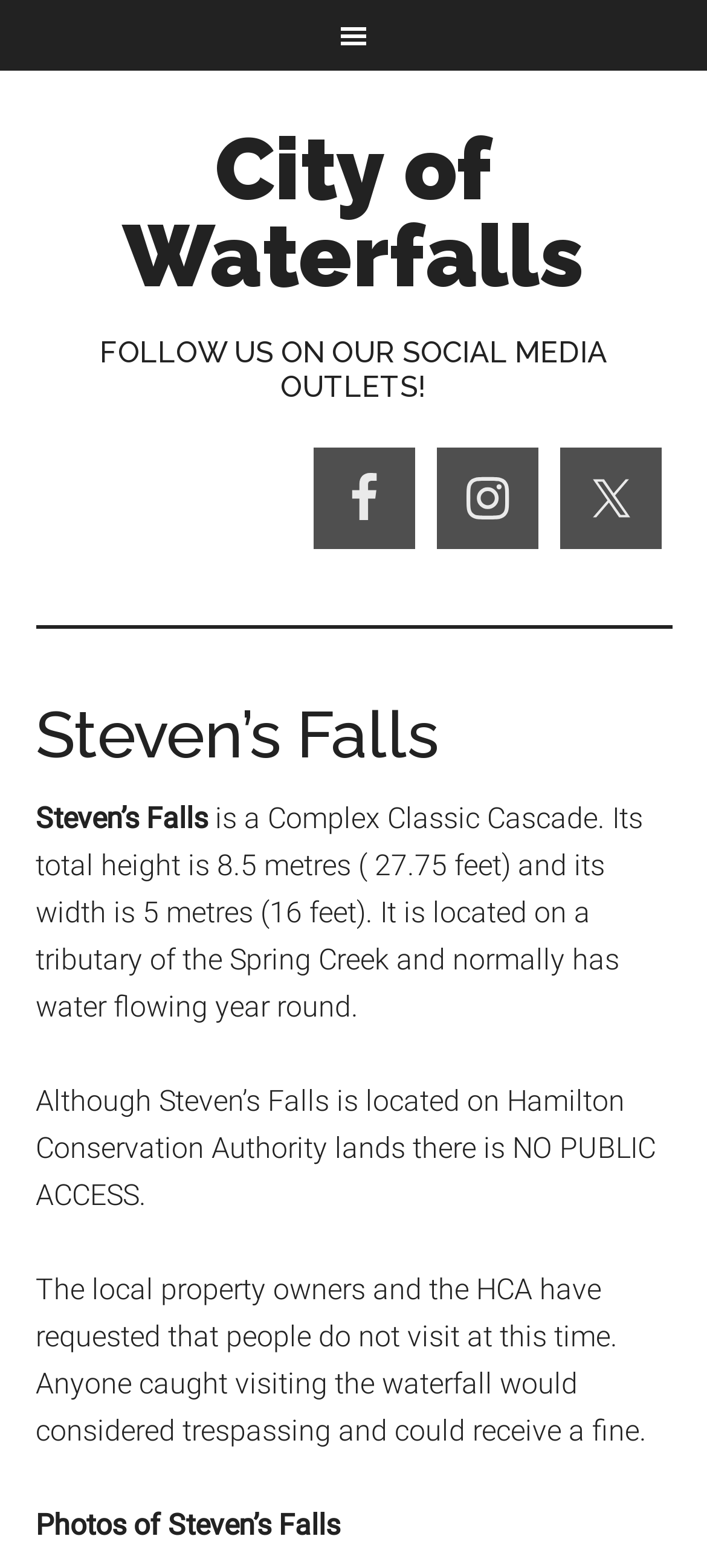Is public access allowed to Steven's Falls?
Answer with a single word or phrase, using the screenshot for reference.

No